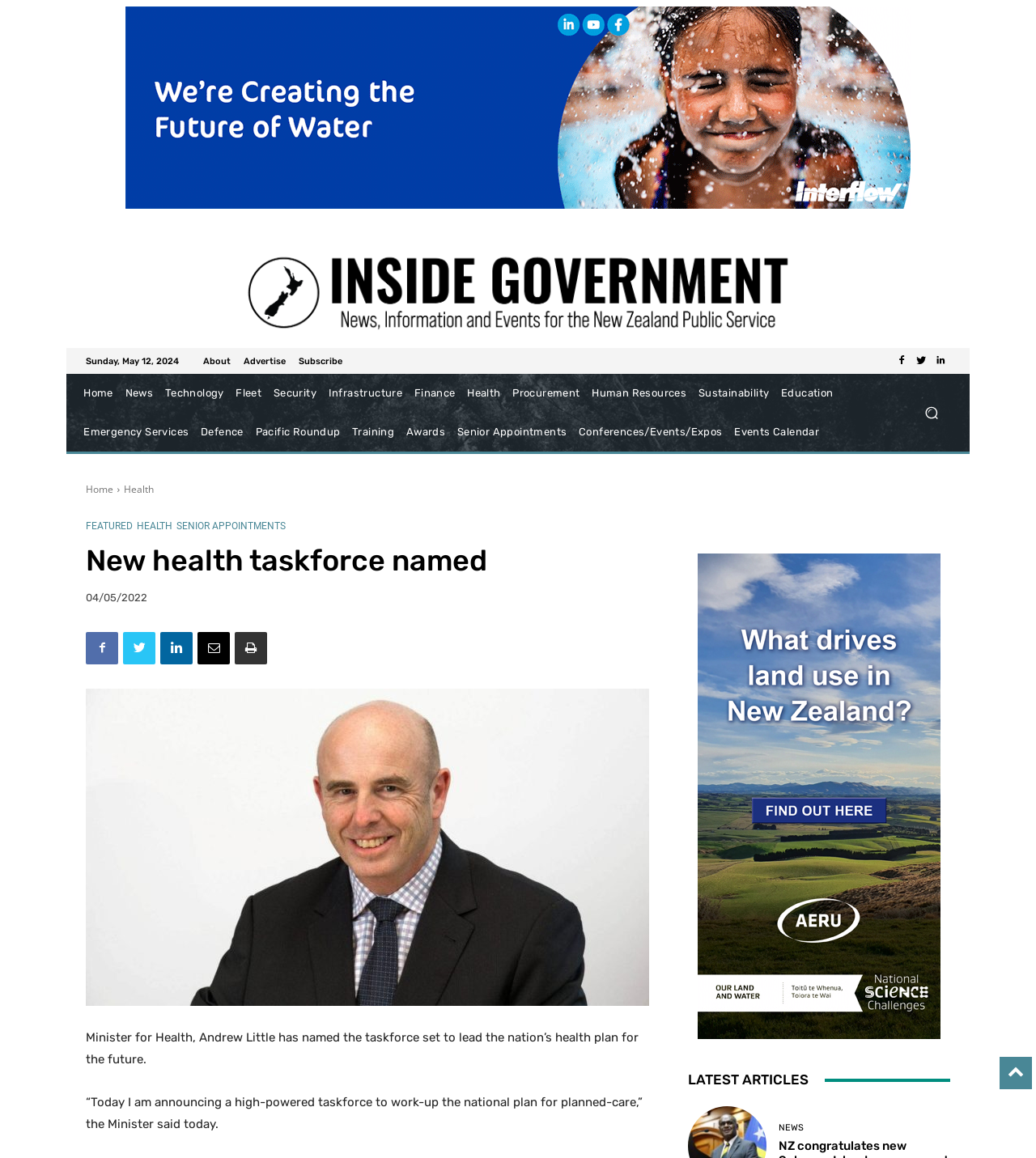Please identify the bounding box coordinates of where to click in order to follow the instruction: "View the 'LATEST ARTICLES'".

[0.664, 0.922, 0.917, 0.943]